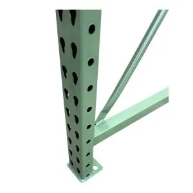What is the benefit of the galvanized finish?
Answer the question with as much detail as you can, using the image as a reference.

The galvanized finish on the pallet rack upright provides exceptional protection against corrosion and wear, making it a durable choice for storing heavy loads. This finish helps to extend the lifespan of the product, reducing the need for frequent replacements and minimizing maintenance costs.